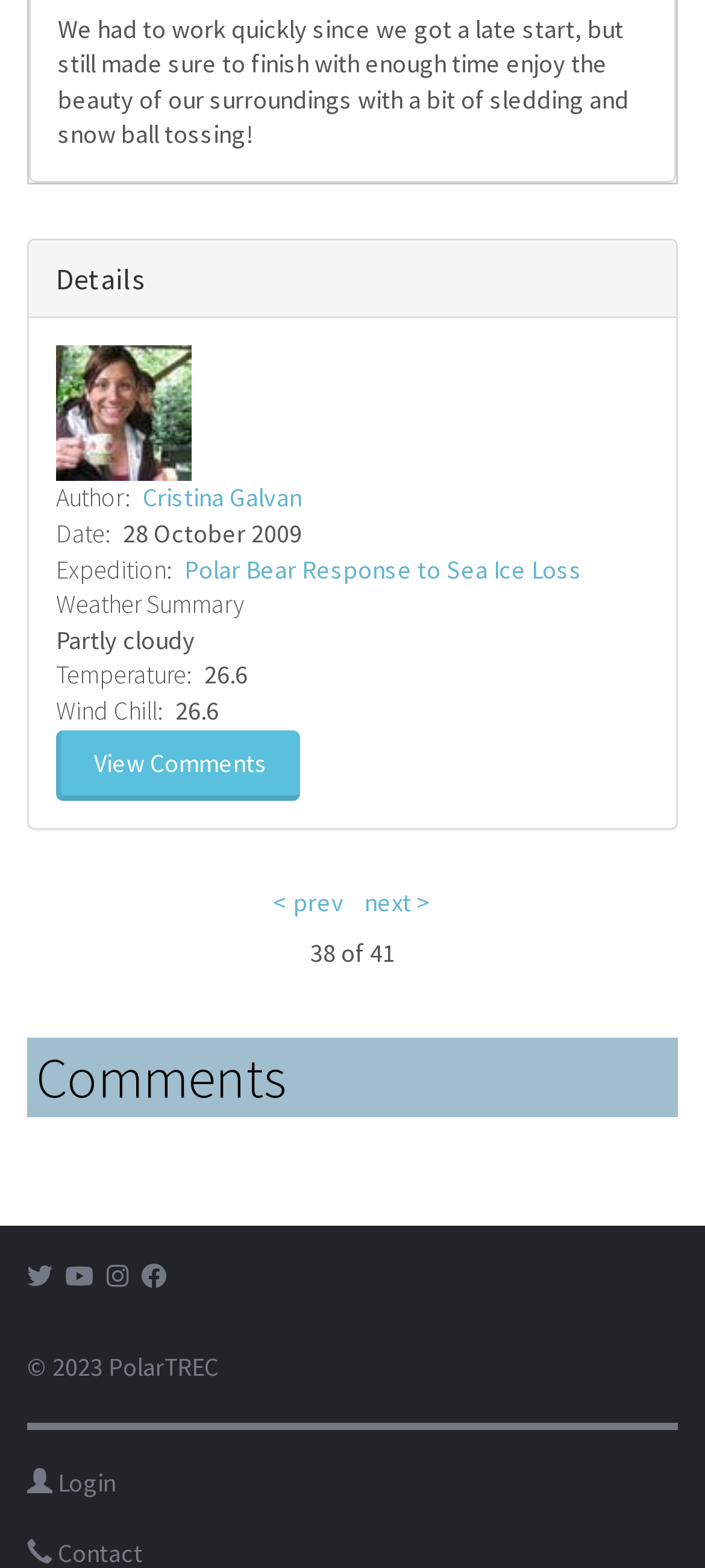Locate the bounding box coordinates of the area you need to click to fulfill this instruction: 'View OILS classic glass Gem crystal healing soy wax scented candle luxury glass jar'. The coordinates must be in the form of four float numbers ranging from 0 to 1: [left, top, right, bottom].

None